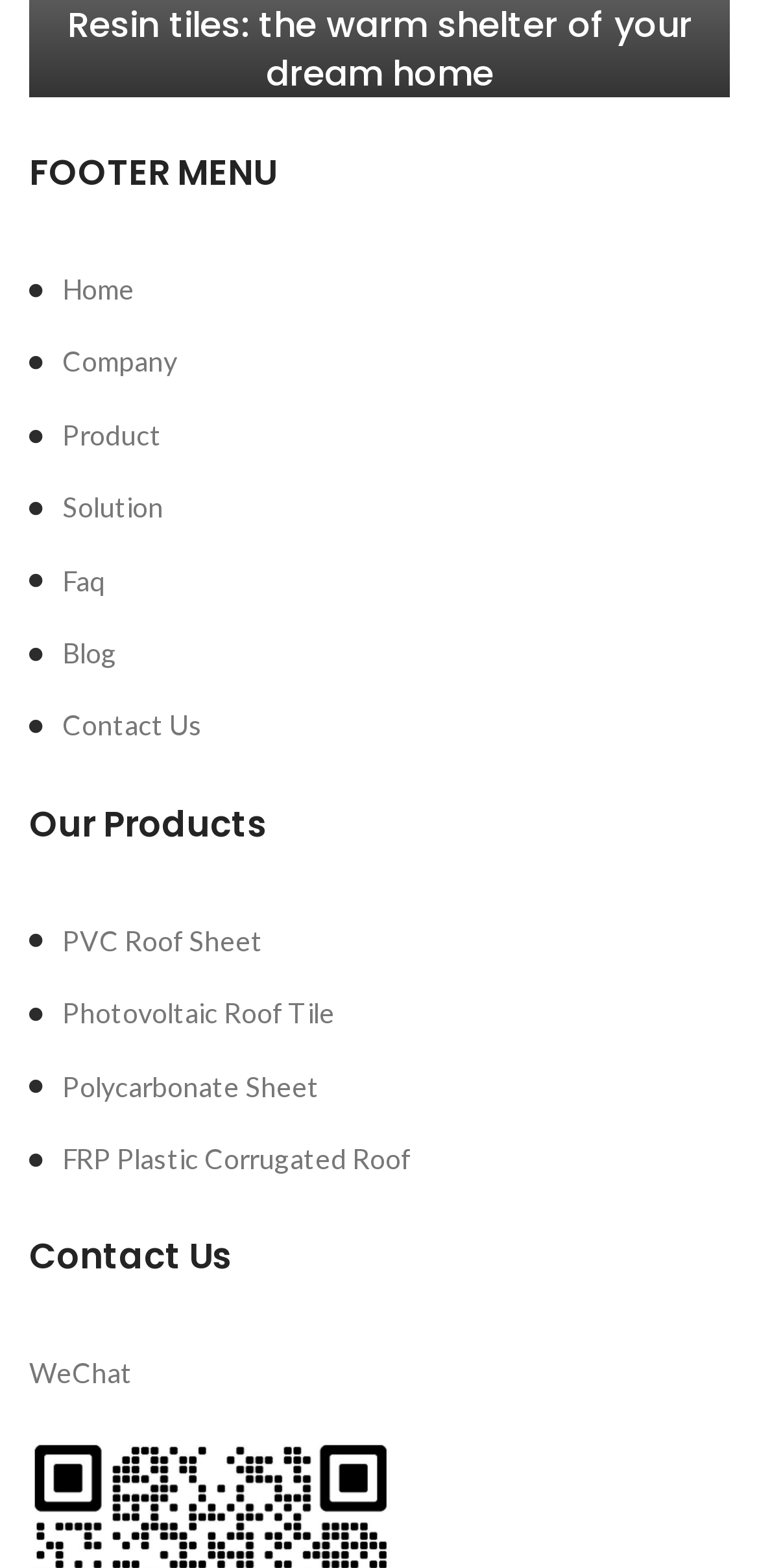Find the bounding box coordinates of the element to click in order to complete the given instruction: "contact us."

[0.038, 0.45, 0.962, 0.477]